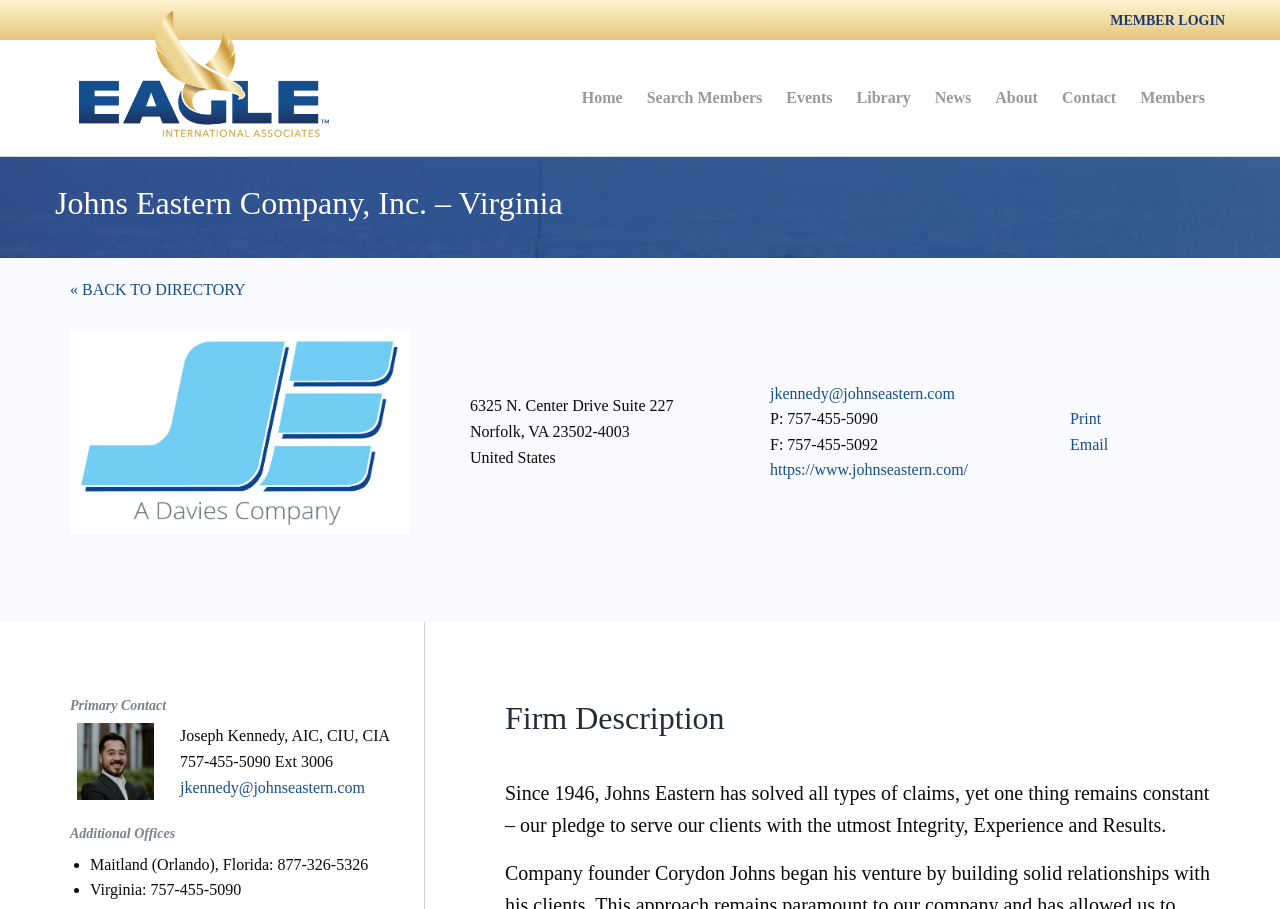Please determine the bounding box coordinates of the element to click on in order to accomplish the following task: "Contact the company". Ensure the coordinates are four float numbers ranging from 0 to 1, i.e., [left, top, right, bottom].

[0.82, 0.087, 0.881, 0.129]